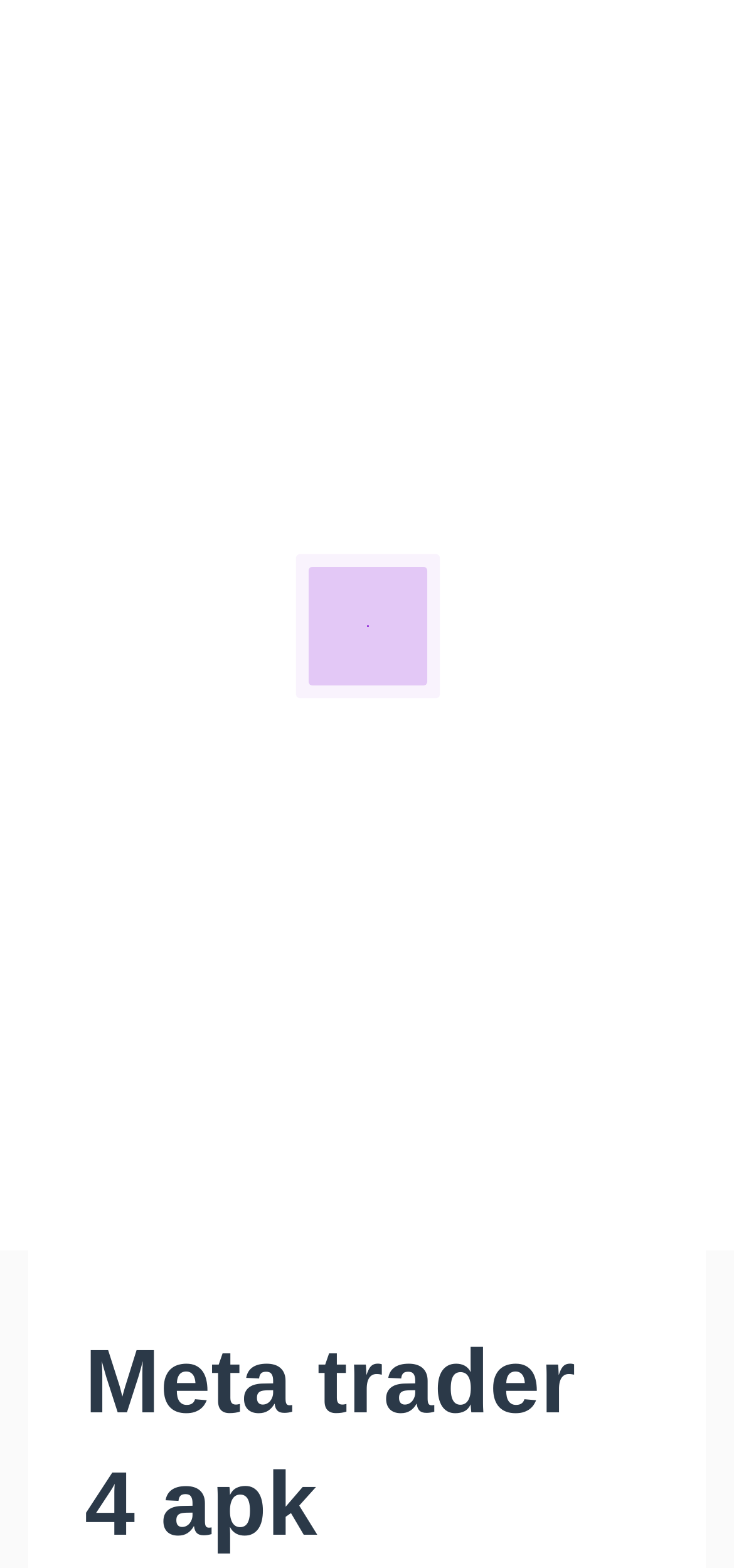Identify the primary heading of the webpage and provide its text.

Meta trader 4 apk